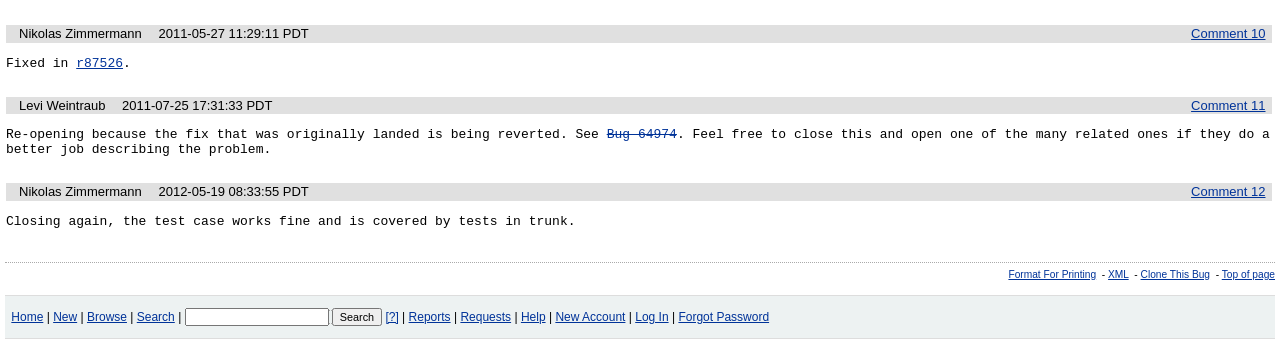Please specify the bounding box coordinates of the region to click in order to perform the following instruction: "View previous thread".

None